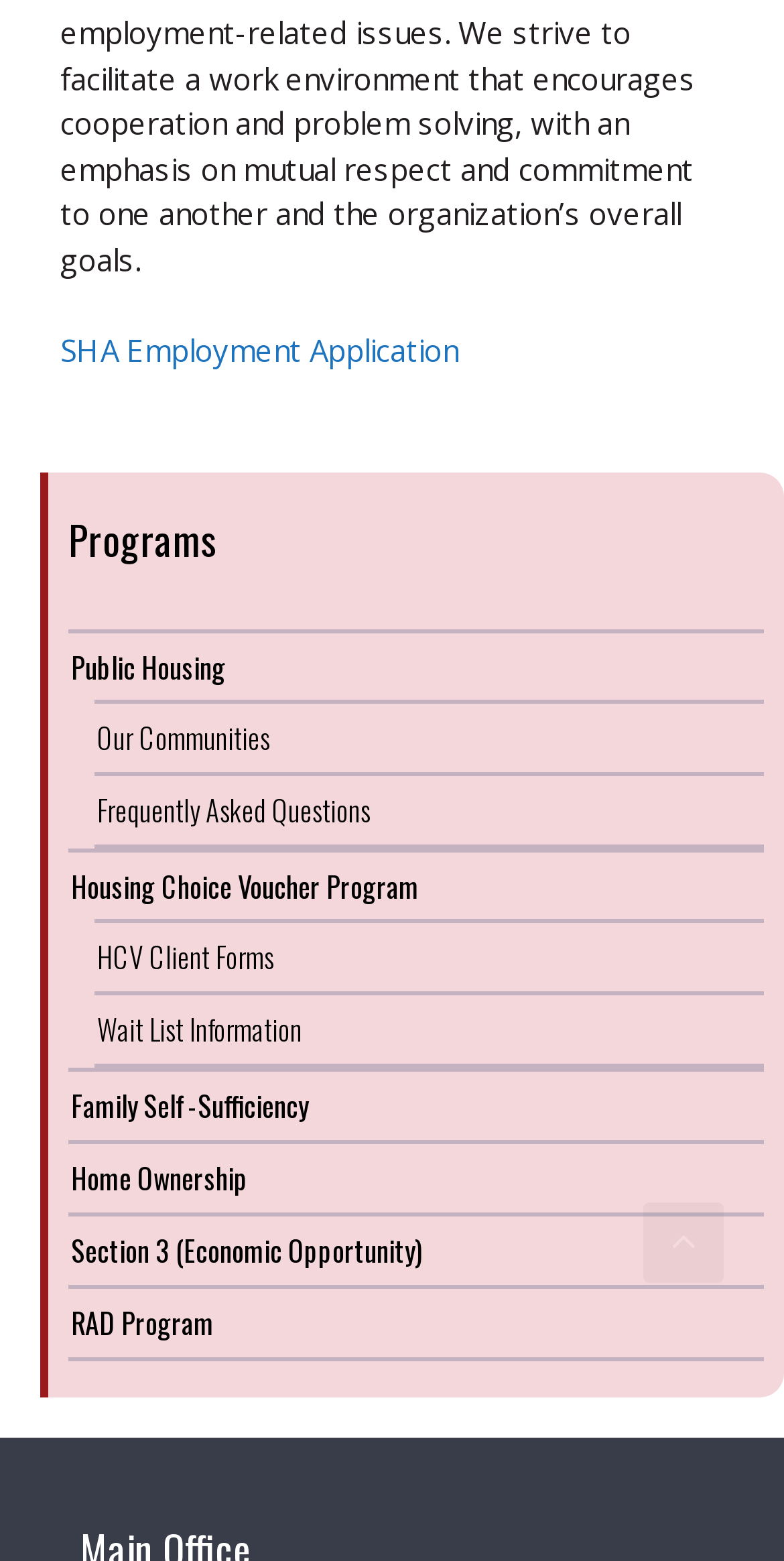Could you determine the bounding box coordinates of the clickable element to complete the instruction: "Scroll back to top"? Provide the coordinates as four float numbers between 0 and 1, i.e., [left, top, right, bottom].

[0.821, 0.77, 0.923, 0.822]